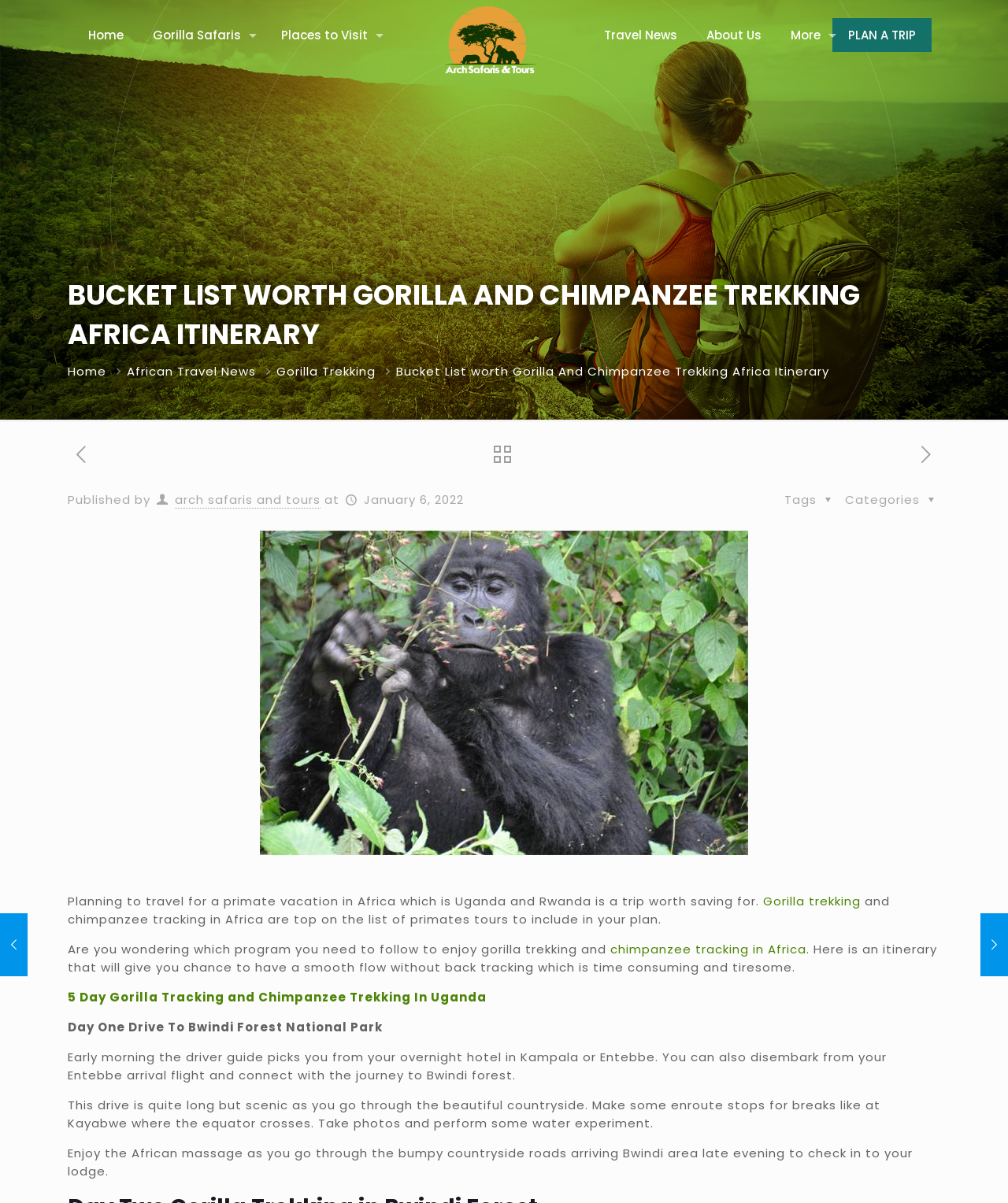What is the name of the national park mentioned in the webpage?
Based on the image, answer the question with as much detail as possible.

The name of the national park mentioned in the webpage is Bwindi Forest National Park, which is mentioned in the text 'Drive To Bwindi Forest National Park'.